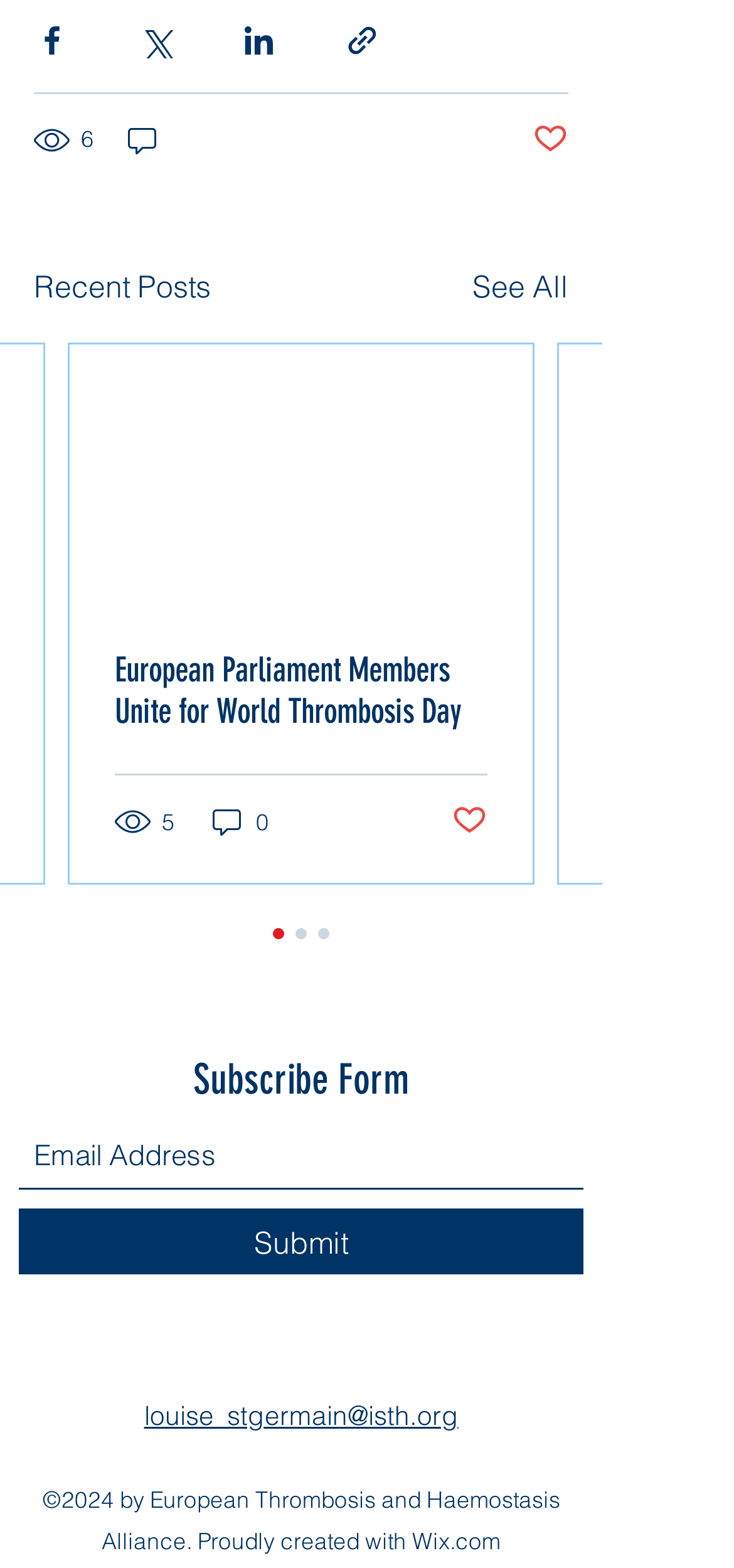Answer the question below in one word or phrase:
What is the number of views for the first post?

6